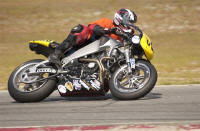What is the surface on which the motorcycle is racing?
Please provide an in-depth and detailed response to the question.

The caption describes the scene as the rider expertly maneuvering the machine on the asphalt surface, which implies that the motorcycle is racing on a track with an asphalt surface.